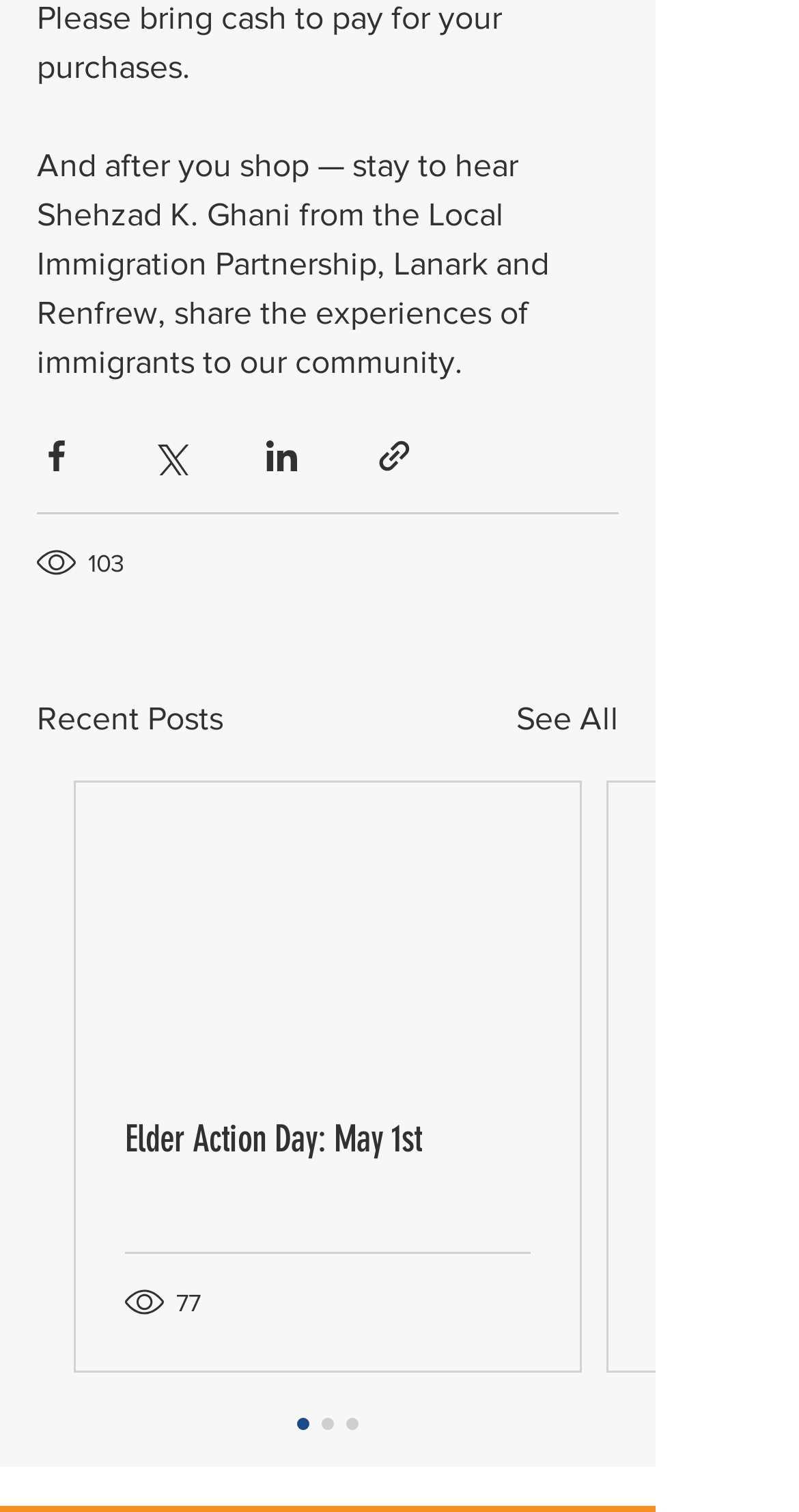What is the title of the section below the social media sharing buttons?
Look at the image and respond with a one-word or short phrase answer.

Recent Posts